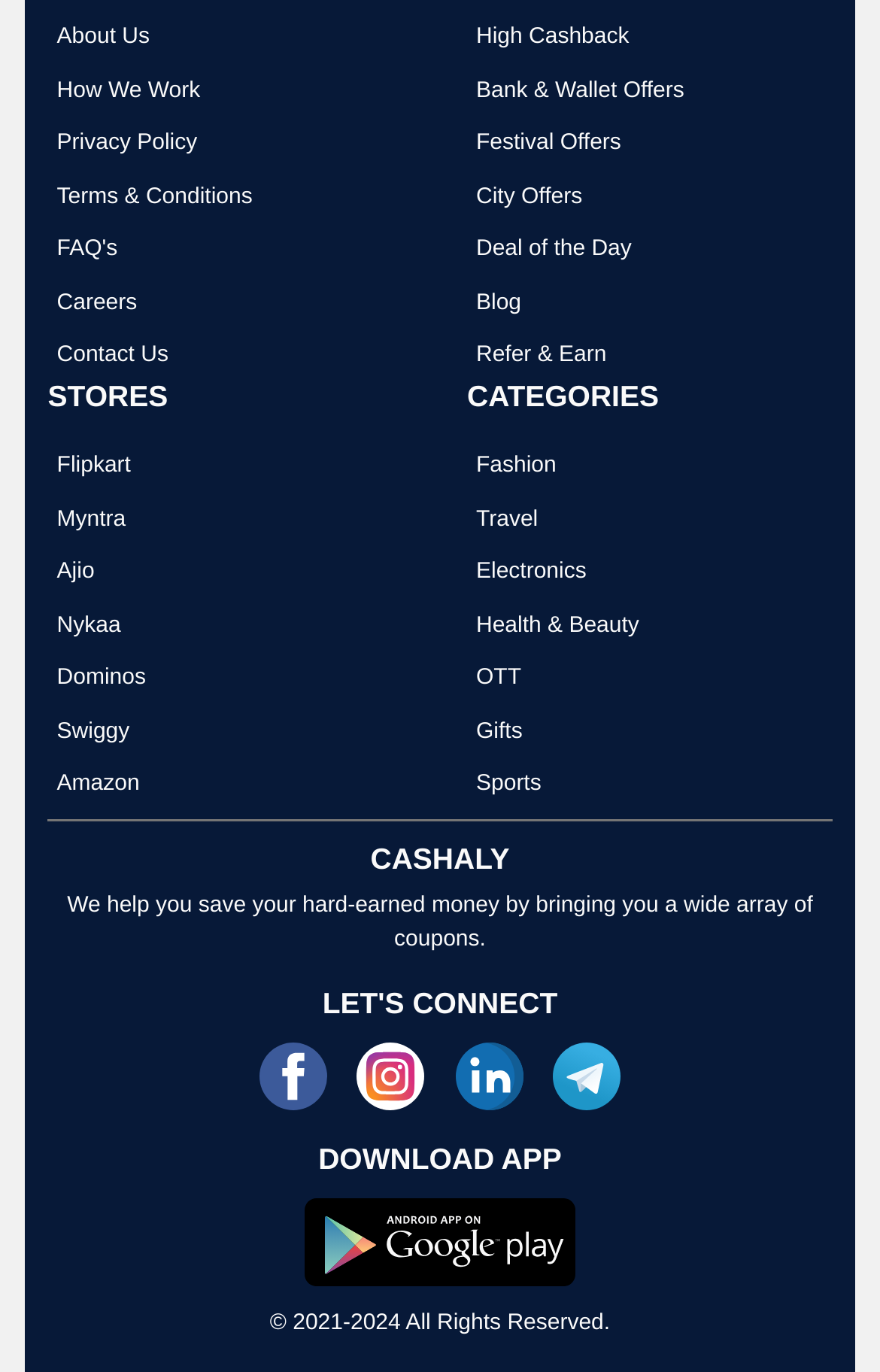Find the bounding box coordinates of the area to click in order to follow the instruction: "Click on About Us".

[0.059, 0.015, 0.175, 0.04]